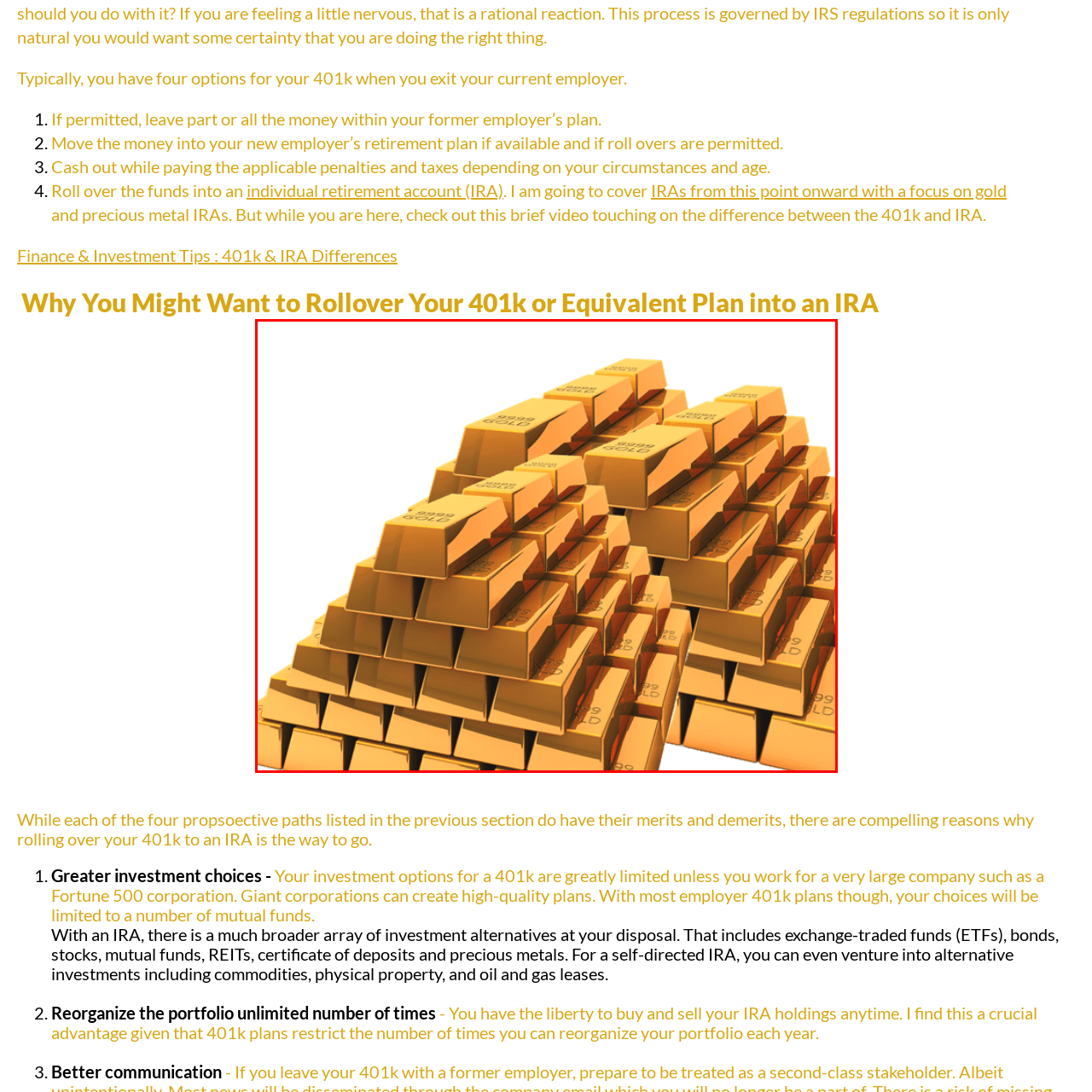Provide a comprehensive description of the image located within the red boundary.

The image depicts a striking array of gleaming gold bars, stacked meticulously in a pyramid formation. Each bar is stamped with “9999 GOLD,” indicating its high purity. The vibrant gold color catches the light, giving the impression of wealth and luxury. This visual is likely associated with discussions about rolling over retirement funds, particularly into a gold IRA, as suggested in the accompanying text. Such investments emphasize the appeal of precious metals as a secure and valuable asset in financial planning. The image effectively illustrates the concept of investing in gold, highlighting its prominence in diversifying one's investment portfolio.